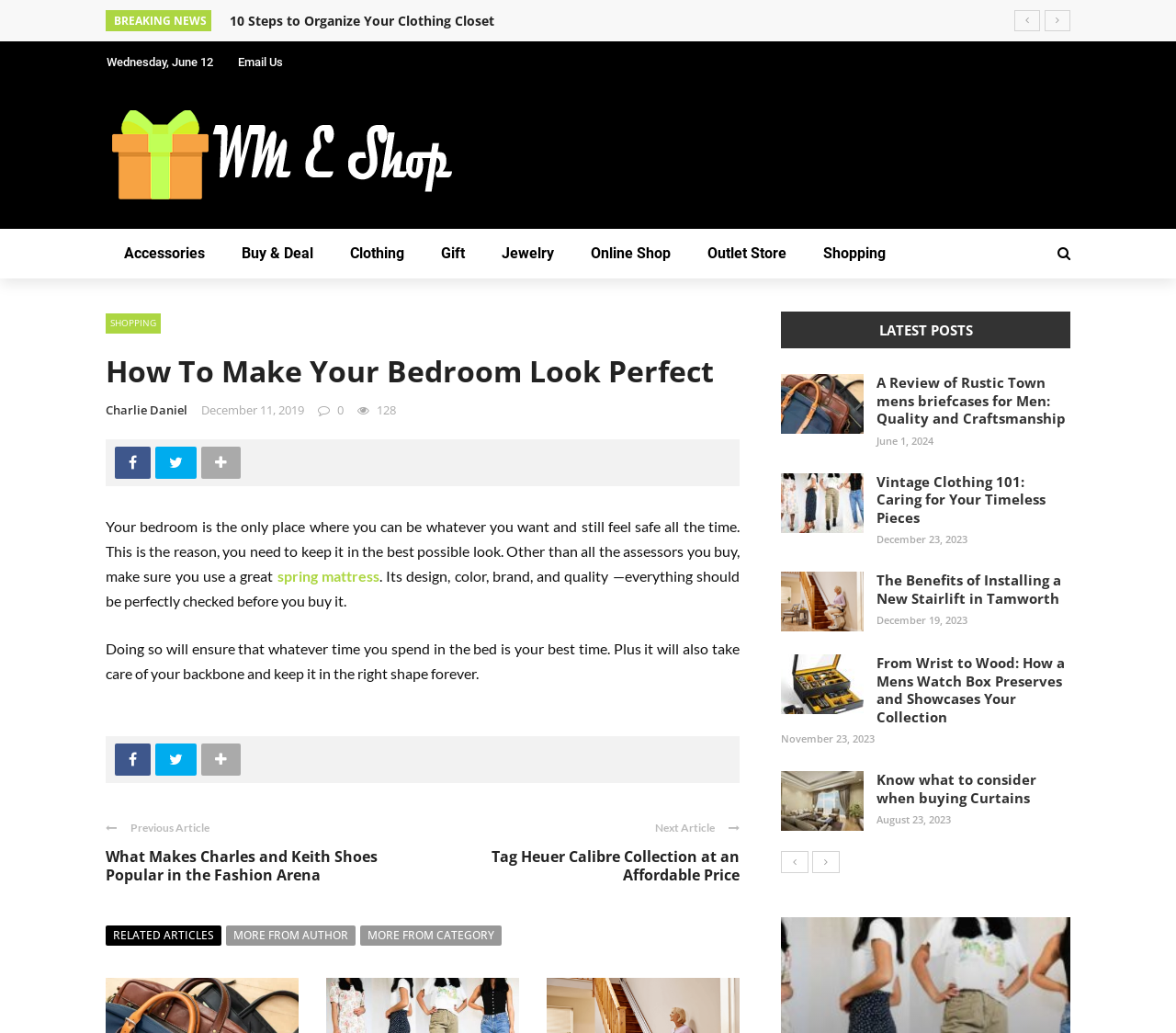Provide the bounding box coordinates of the HTML element described by the text: "Buy & Deal". The coordinates should be in the format [left, top, right, bottom] with values between 0 and 1.

[0.19, 0.222, 0.282, 0.27]